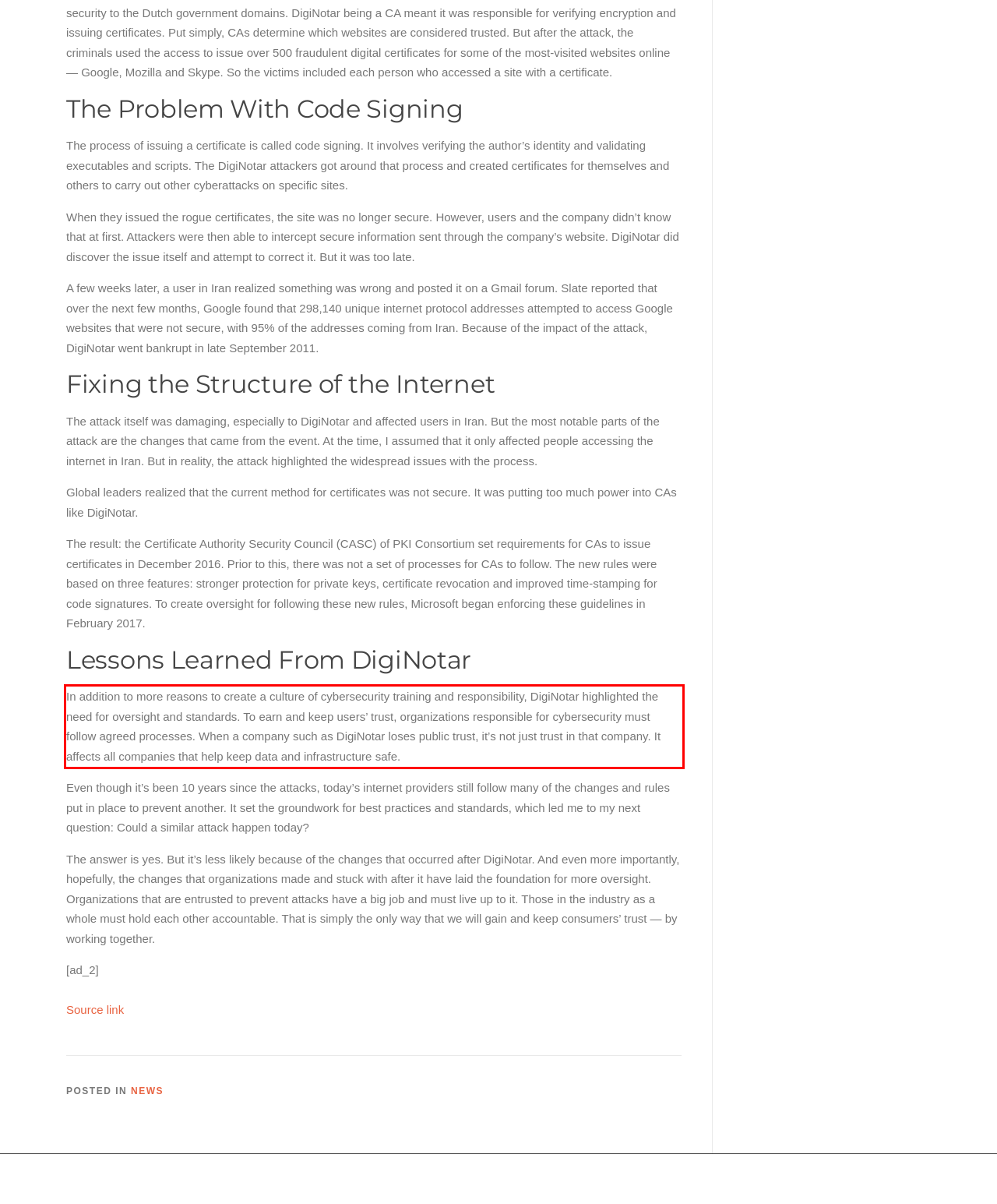Analyze the screenshot of a webpage where a red rectangle is bounding a UI element. Extract and generate the text content within this red bounding box.

In addition to more reasons to create a culture of cybersecurity training and responsibility, DigiNotar highlighted the need for oversight and standards. To earn and keep users’ trust, organizations responsible for cybersecurity must follow agreed processes. When a company such as DigiNotar loses public trust, it’s not just trust in that company. It affects all companies that help keep data and infrastructure safe.